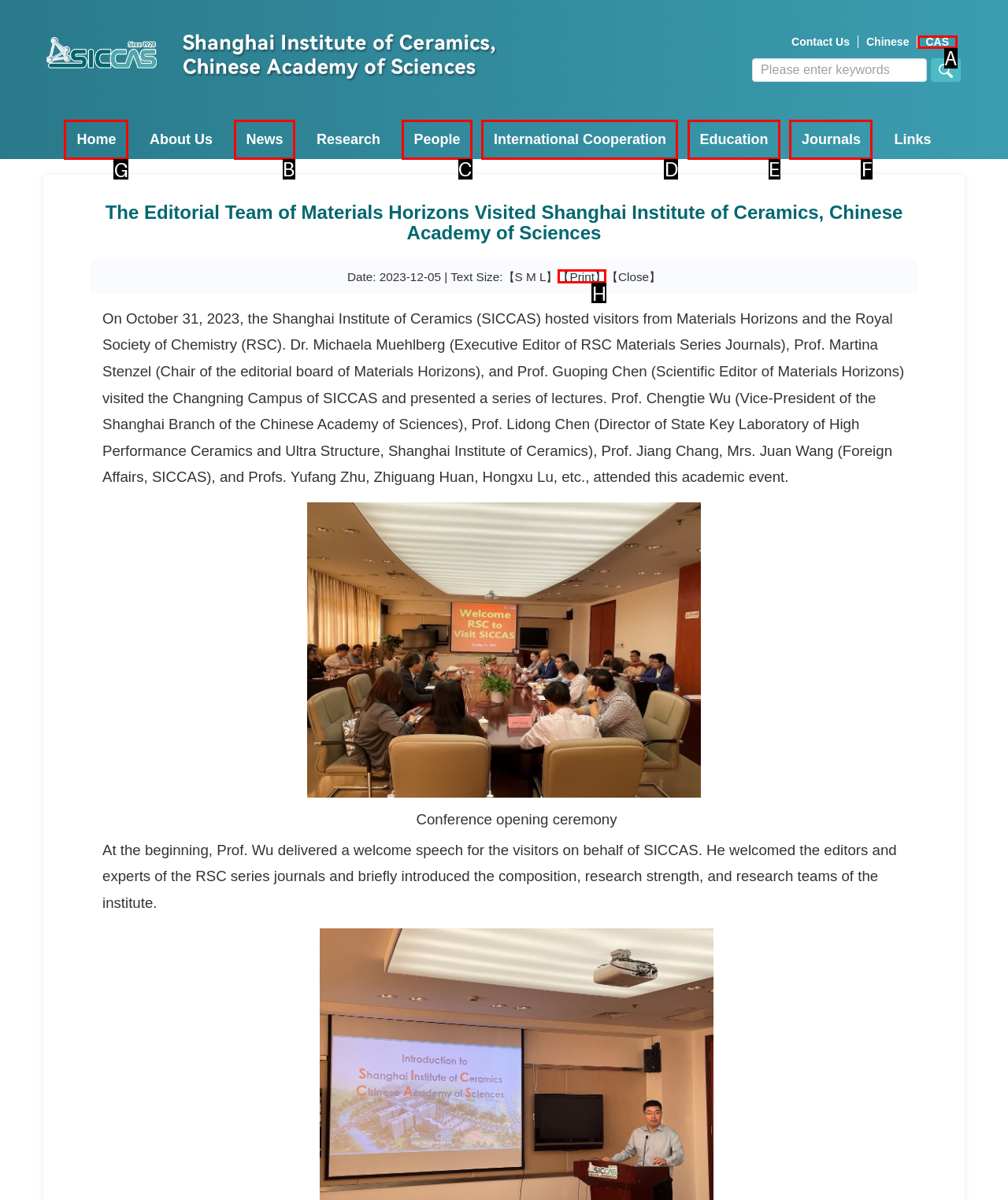Select the letter of the UI element you need to click to complete this task: Go to the 'Home' page.

G